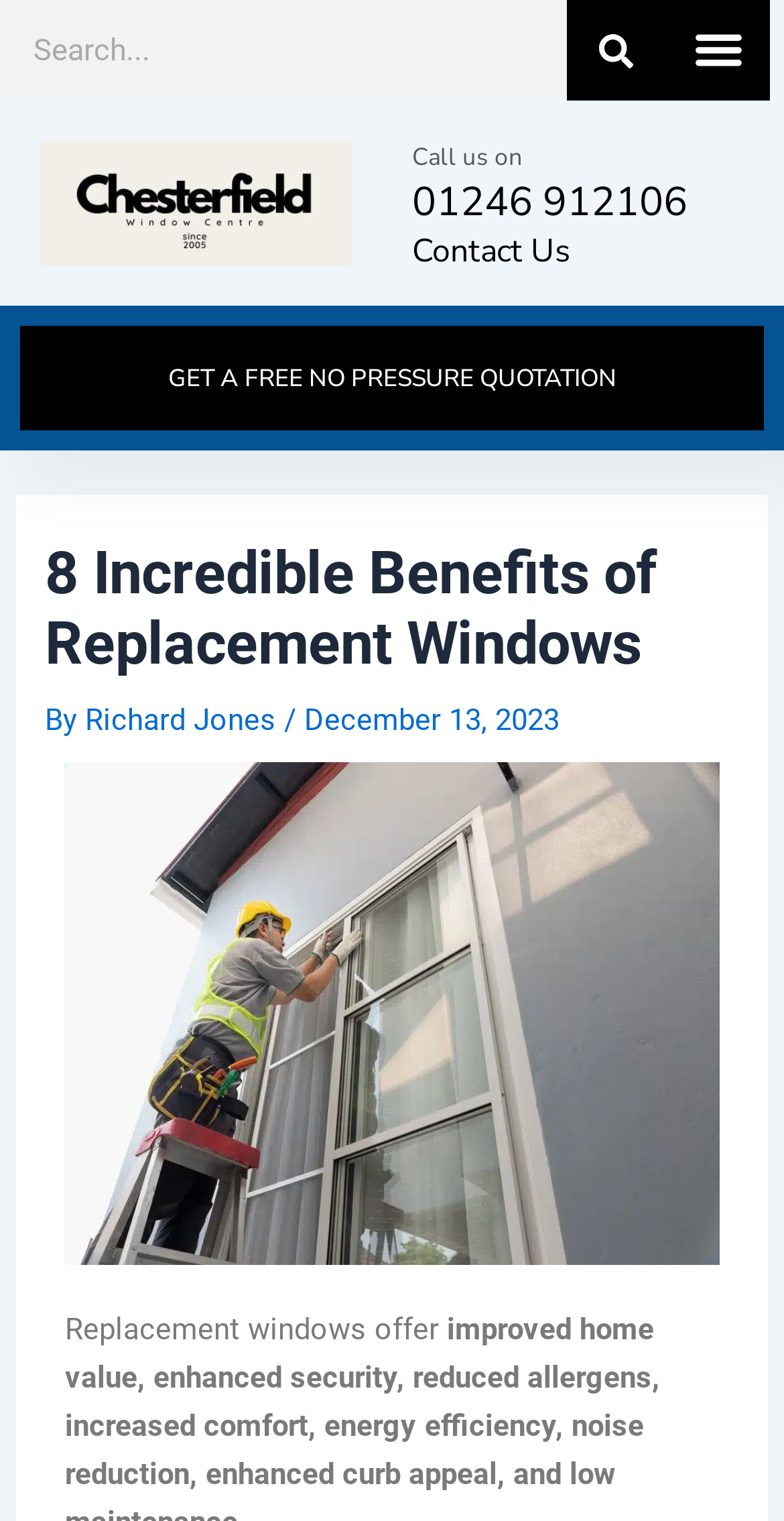Who wrote the article?
Please provide a single word or phrase as your answer based on the image.

Richard Jones